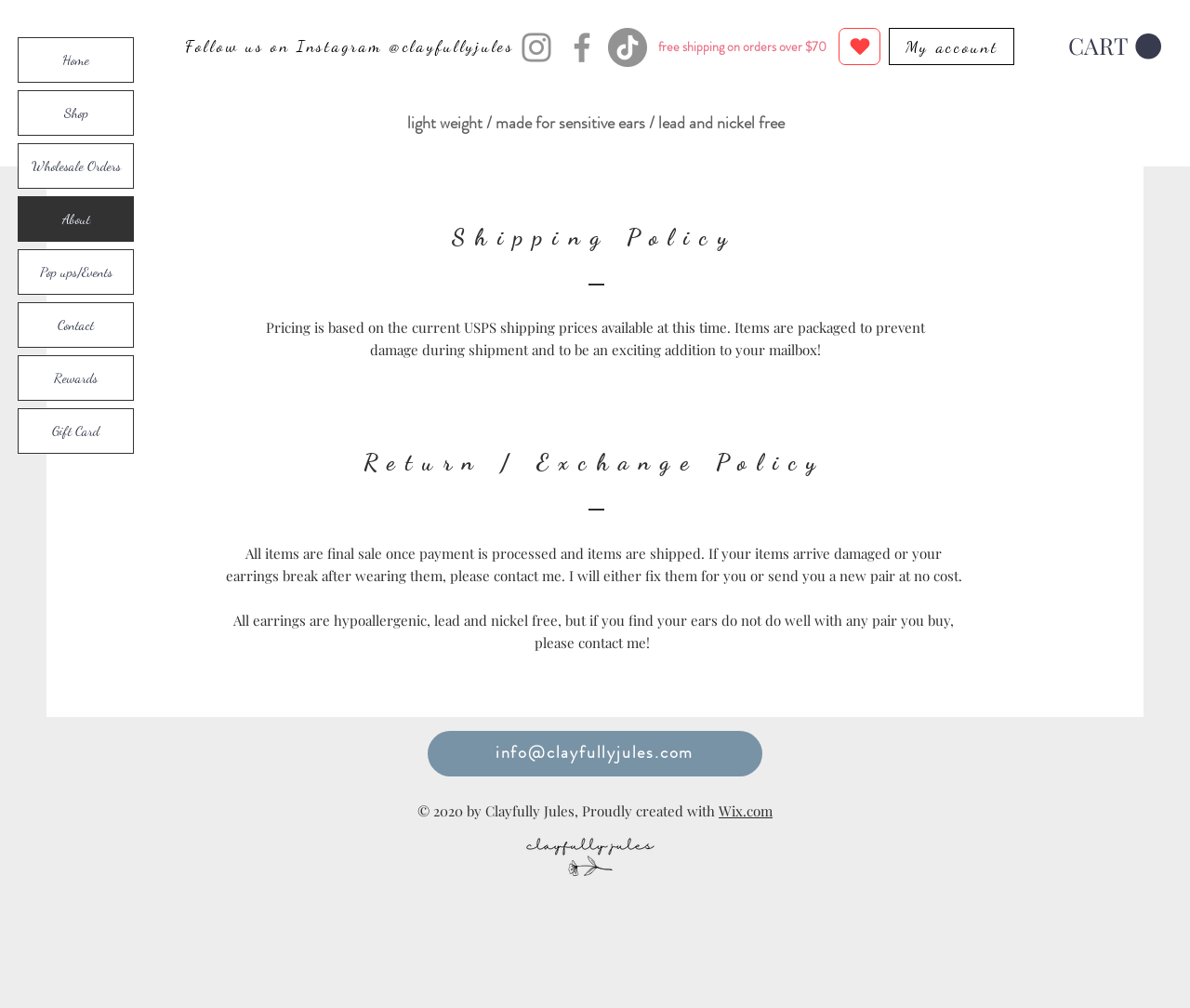Answer the question using only one word or a concise phrase: What is the material of the earrings?

hypoallergenic, lead and nickel free